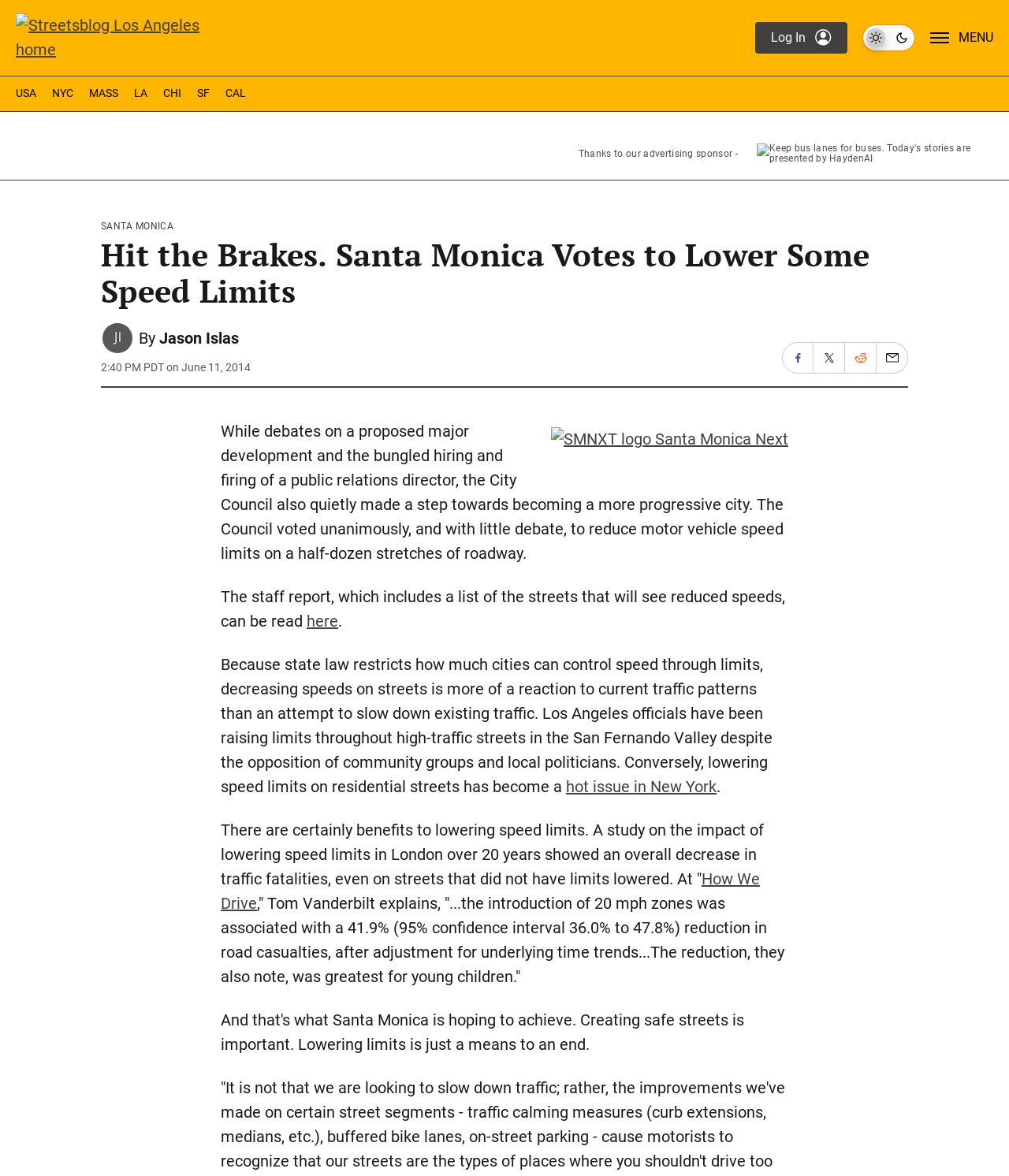Please specify the bounding box coordinates of the element that should be clicked to execute the given instruction: 'Share the article on Facebook'. Ensure the coordinates are four float numbers between 0 and 1, expressed as [left, top, right, bottom].

[0.776, 0.292, 0.805, 0.317]